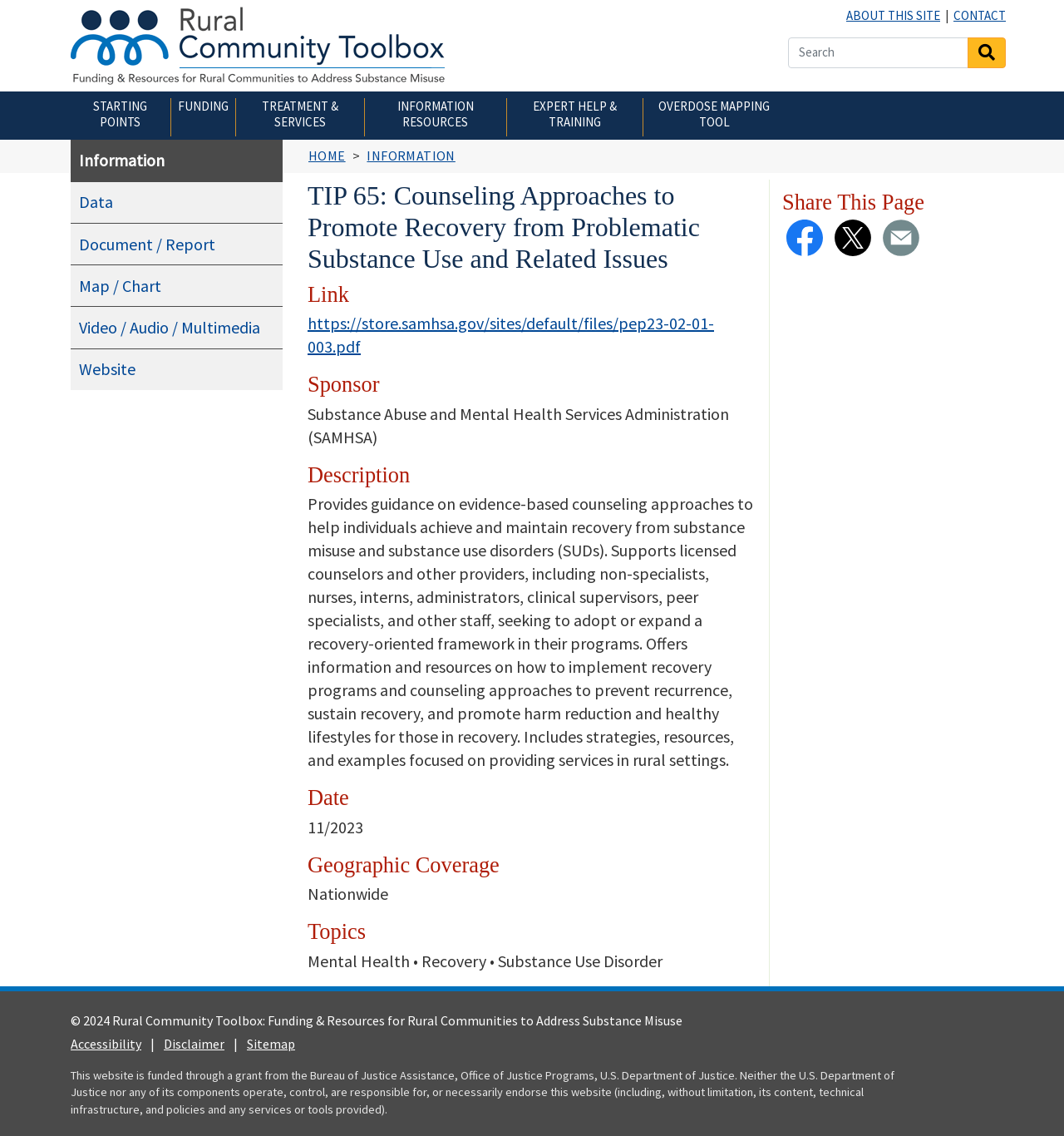Find the bounding box coordinates of the element to click in order to complete this instruction: "Visit the Rural Community Toolbox homepage". The bounding box coordinates must be four float numbers between 0 and 1, denoted as [left, top, right, bottom].

[0.066, 0.032, 0.424, 0.05]